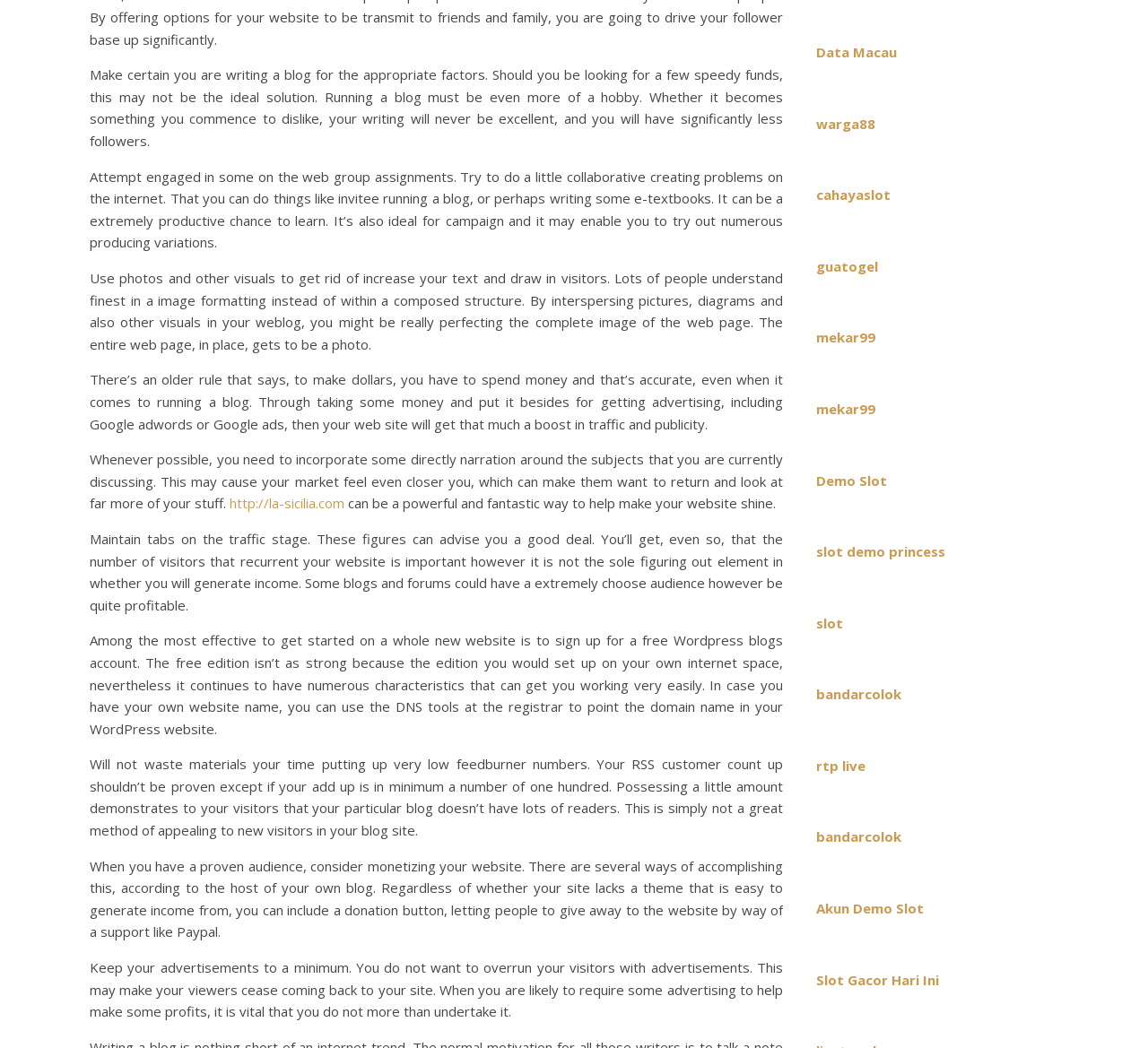Can you show the bounding box coordinates of the region to click on to complete the task described in the instruction: "Check out Demo Slot"?

[0.711, 0.45, 0.773, 0.467]